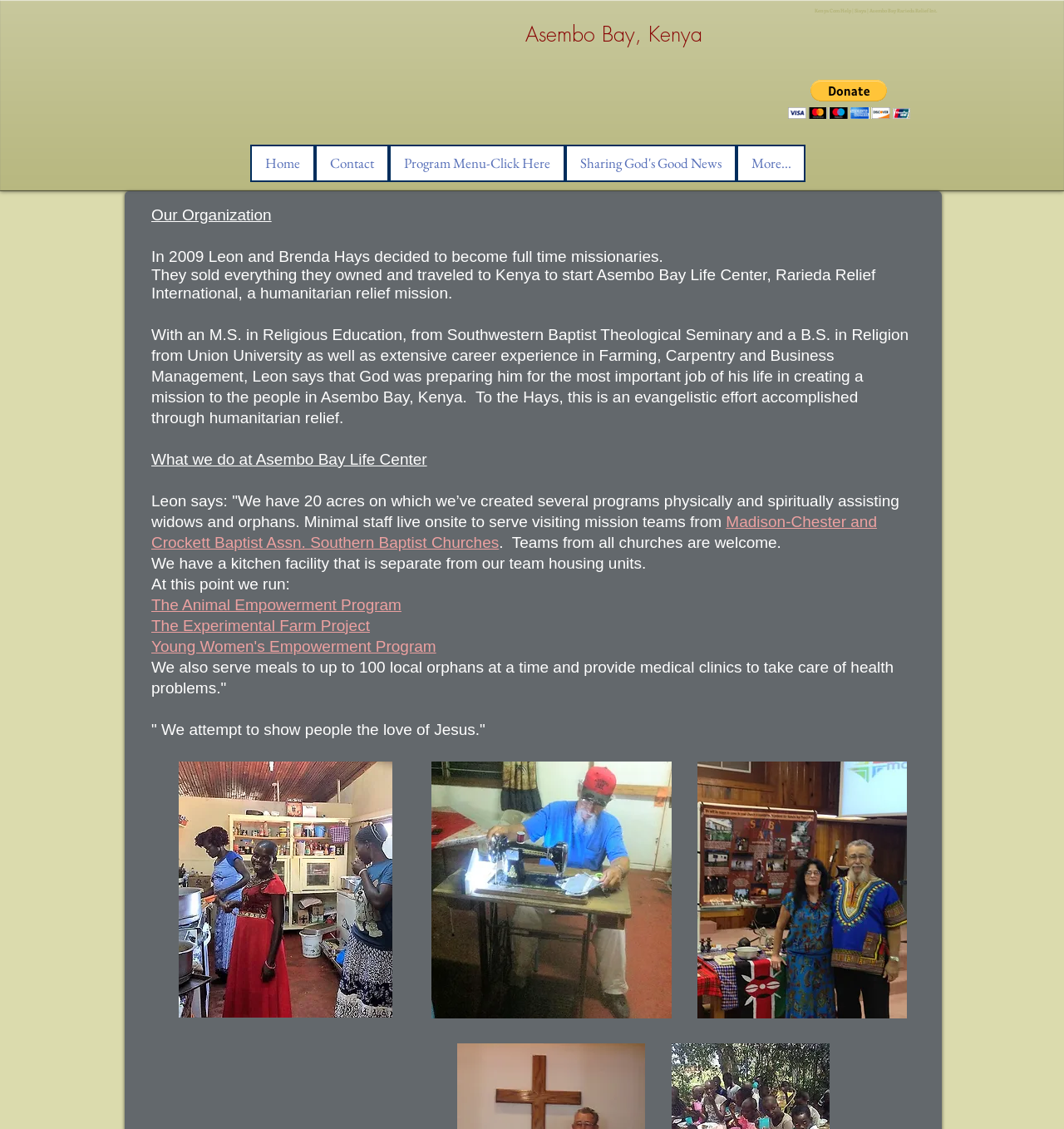Find the bounding box coordinates for the area that must be clicked to perform this action: "Learn more about 'The Animal Empowerment Program'".

[0.142, 0.525, 0.377, 0.544]